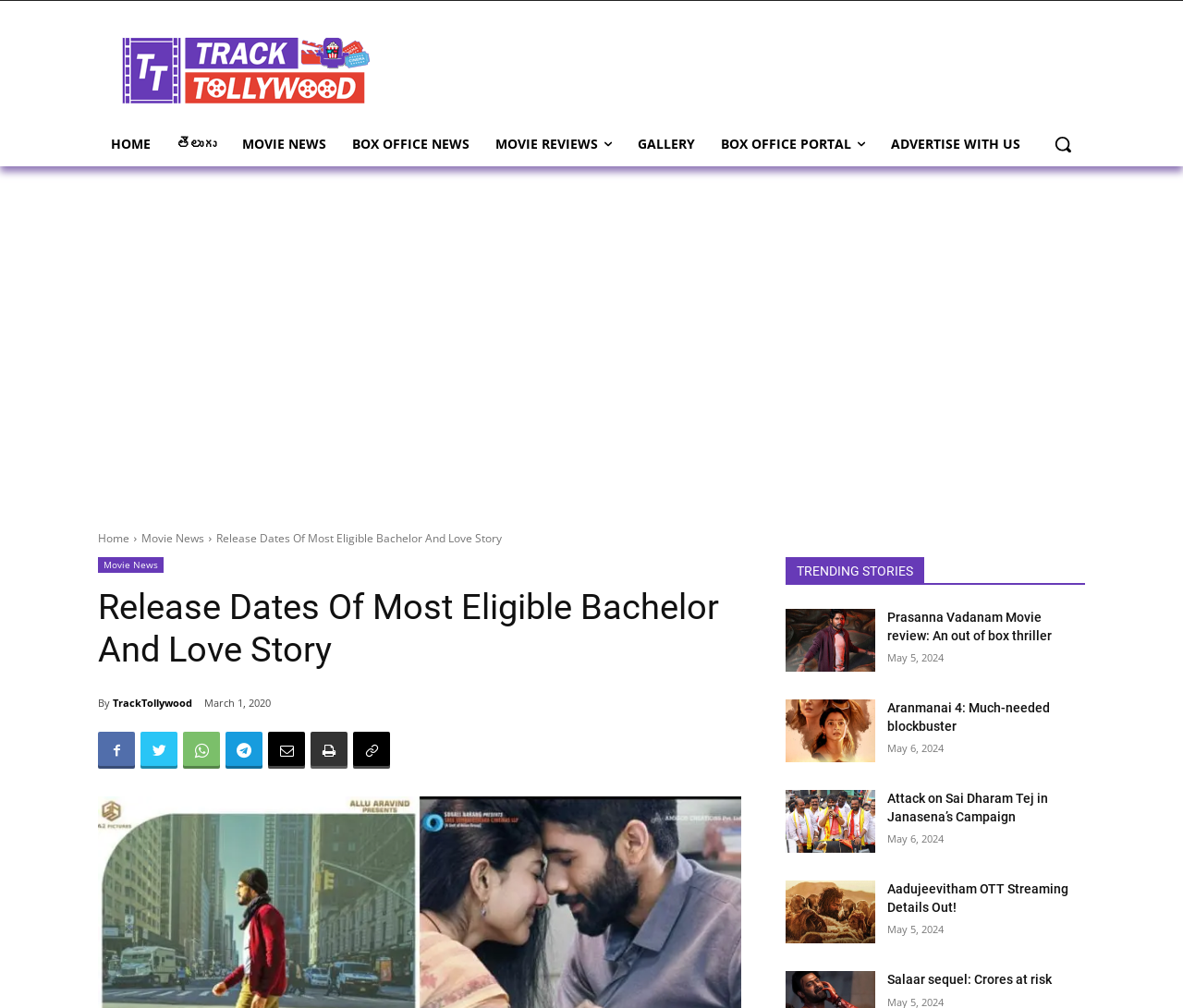Please reply with a single word or brief phrase to the question: 
What type of news is featured on this webpage?

Movie News